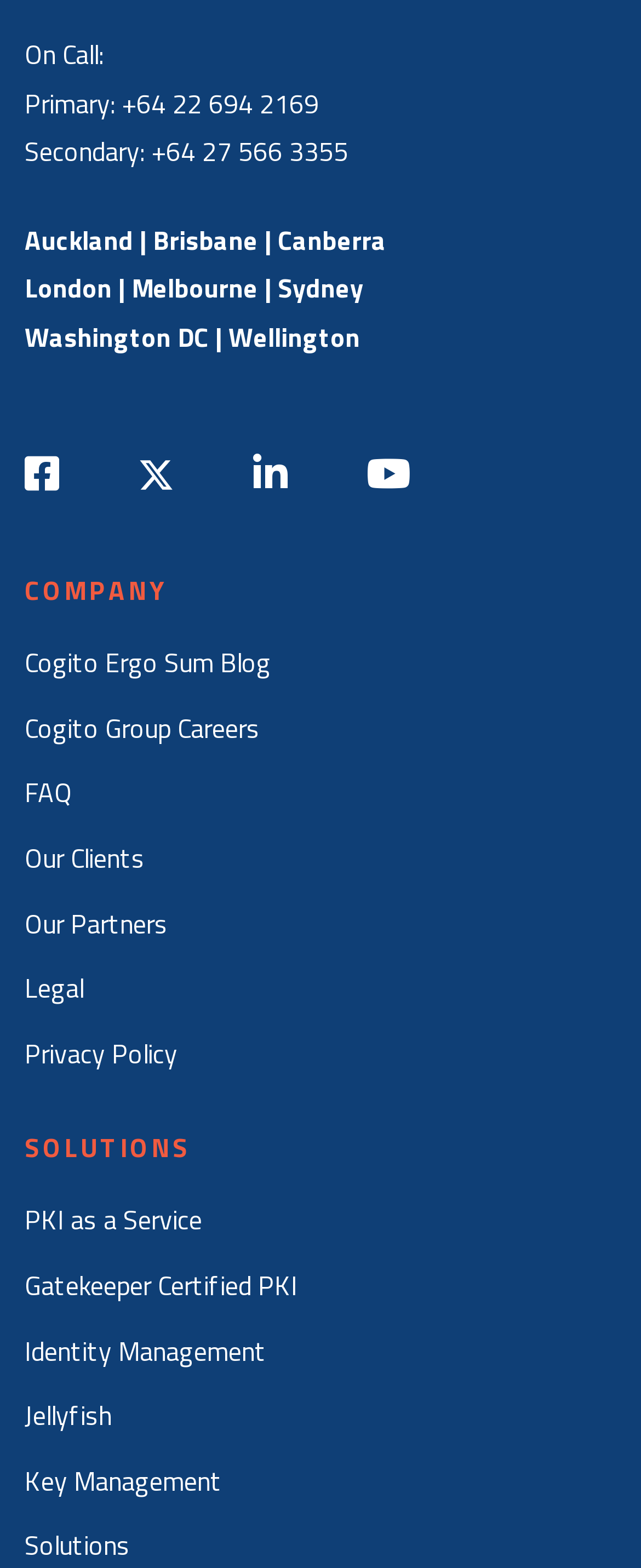What cities are listed? Refer to the image and provide a one-word or short phrase answer.

Auckland, Brisbane, Canberra, London, Melbourne, Sydney, Washington DC, Wellington